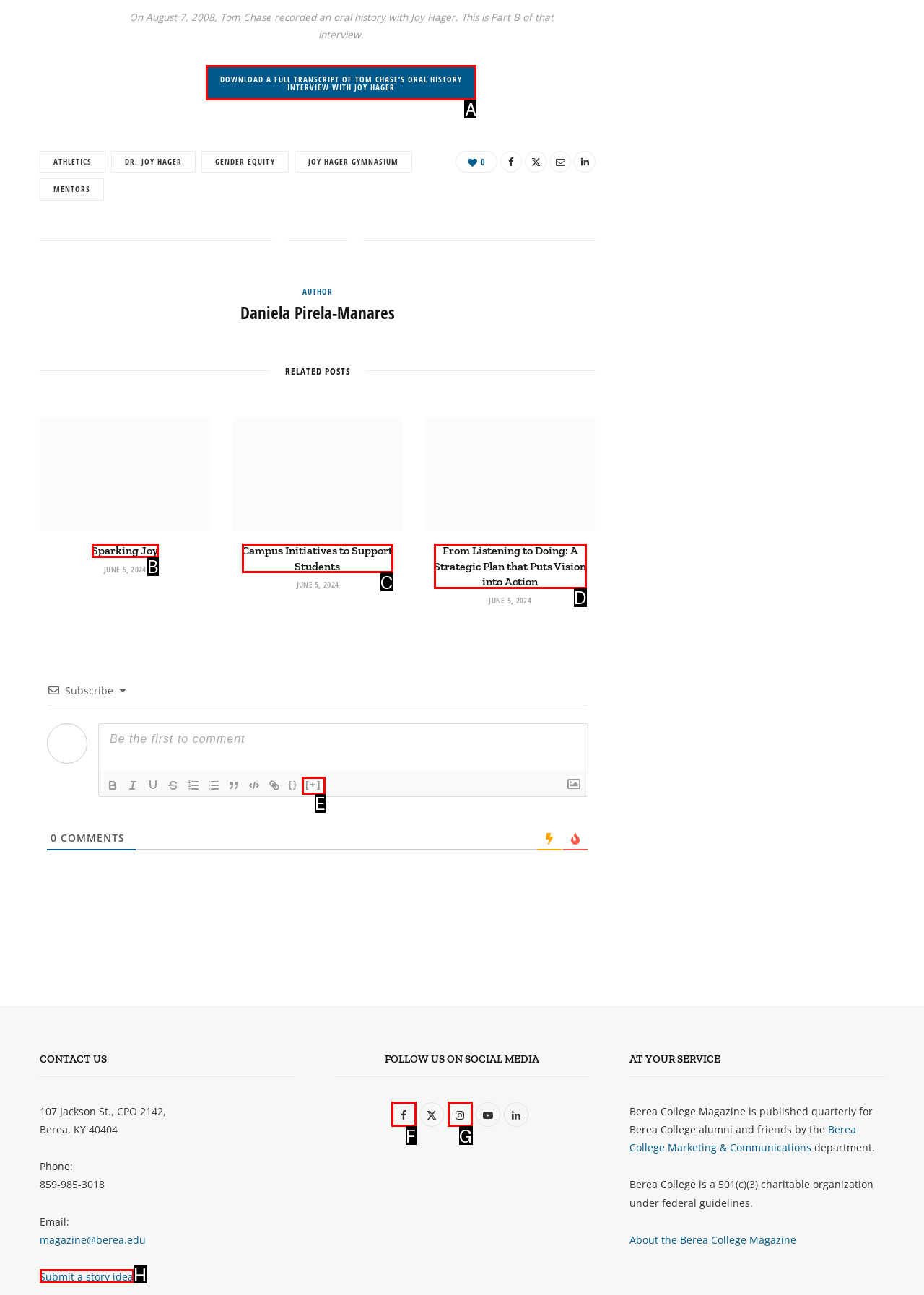Which choice should you pick to execute the task: Follow on Facebook
Respond with the letter associated with the correct option only.

F